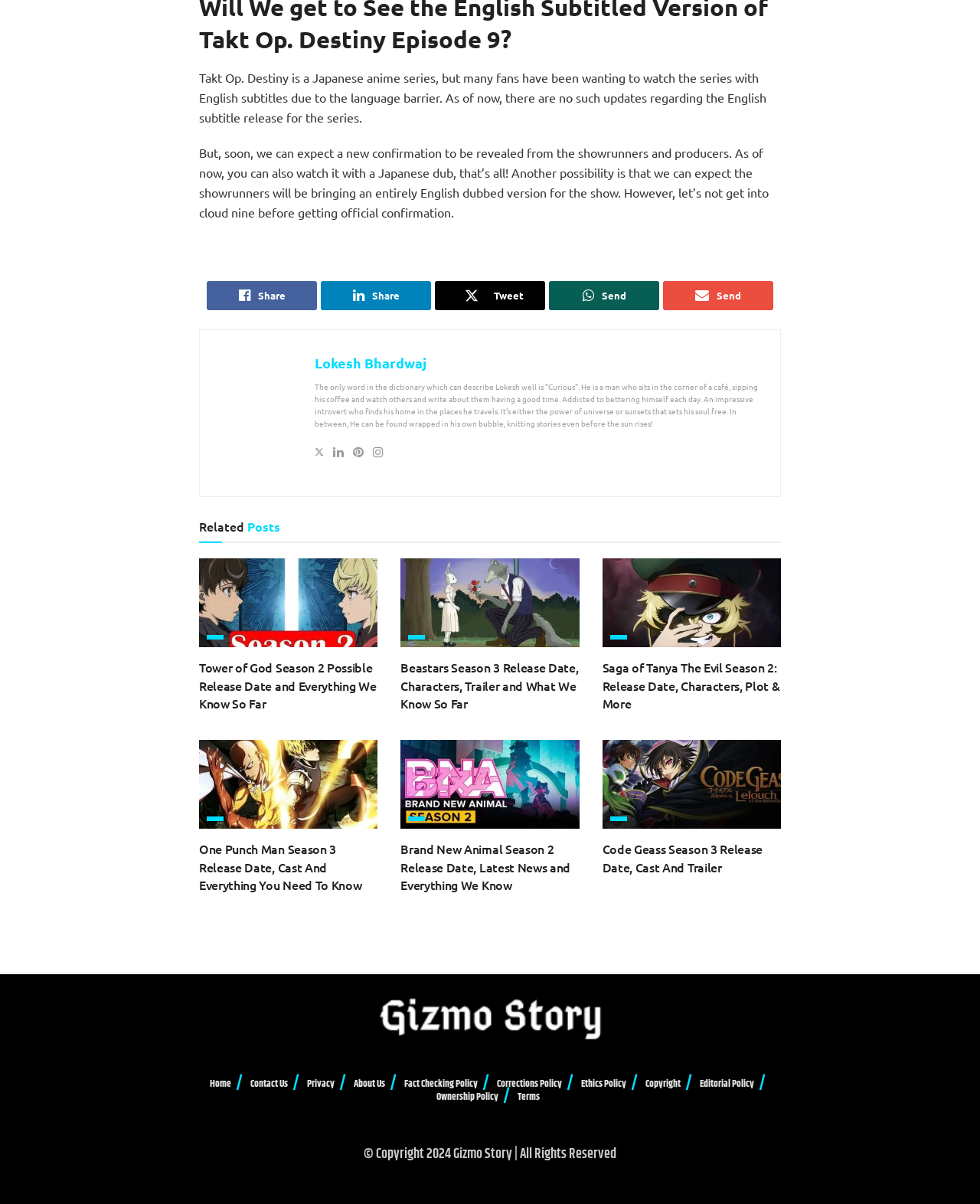Locate the coordinates of the bounding box for the clickable region that fulfills this instruction: "Share on social media".

[0.211, 0.234, 0.323, 0.258]